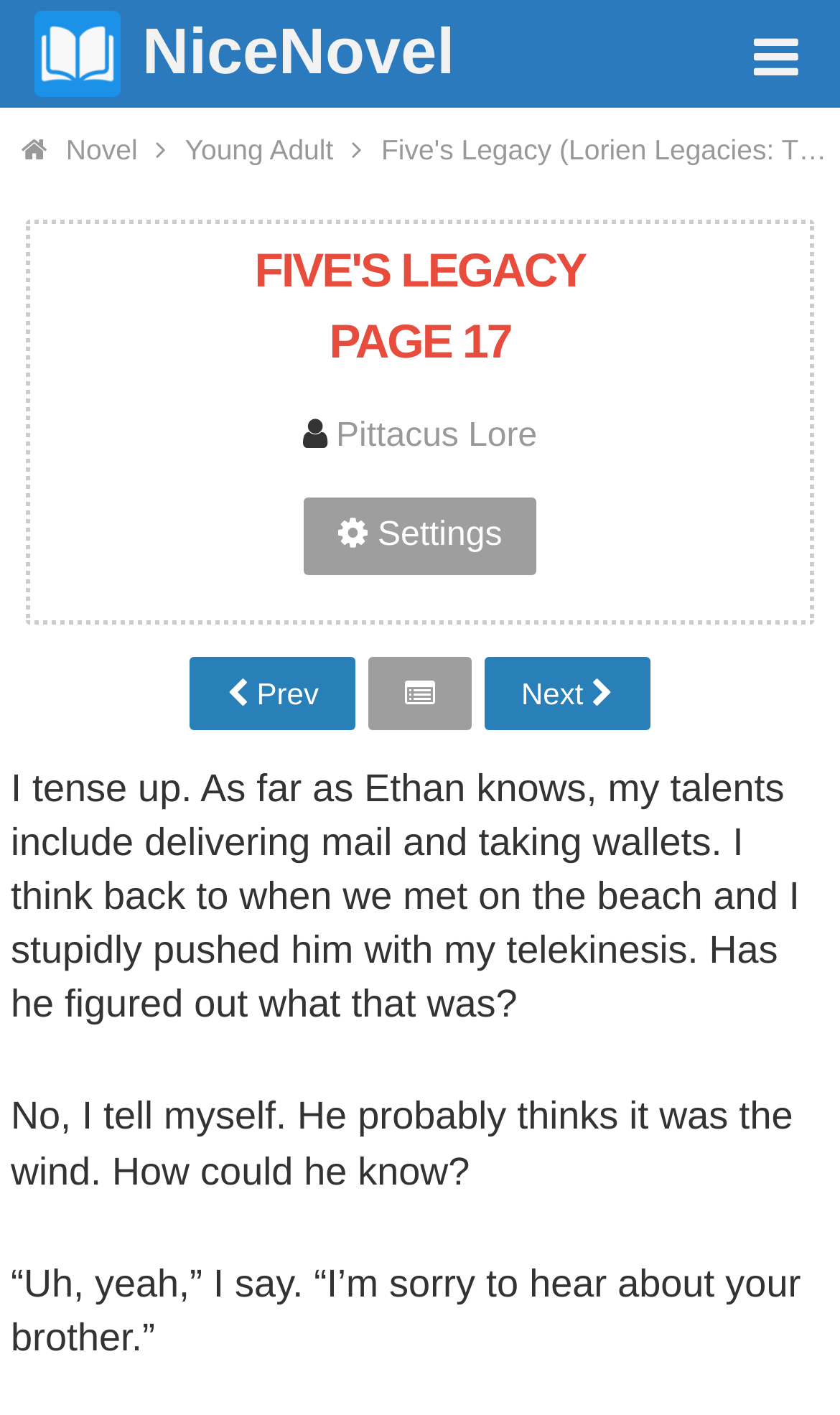Extract the heading text from the webpage.

FIVE'S LEGACY
PAGE 17